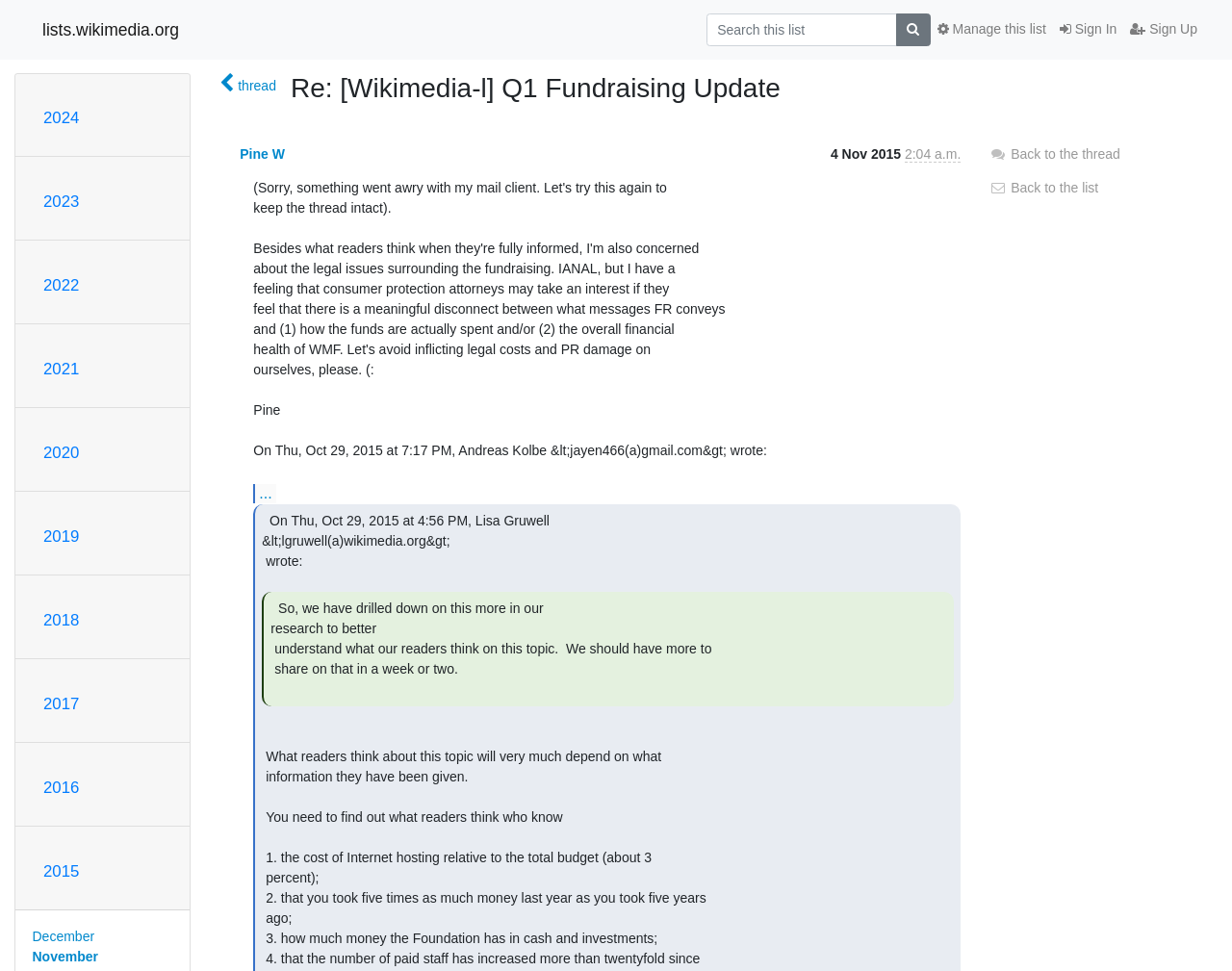Given the description "Sign In", provide the bounding box coordinates of the corresponding UI element.

[0.855, 0.013, 0.912, 0.048]